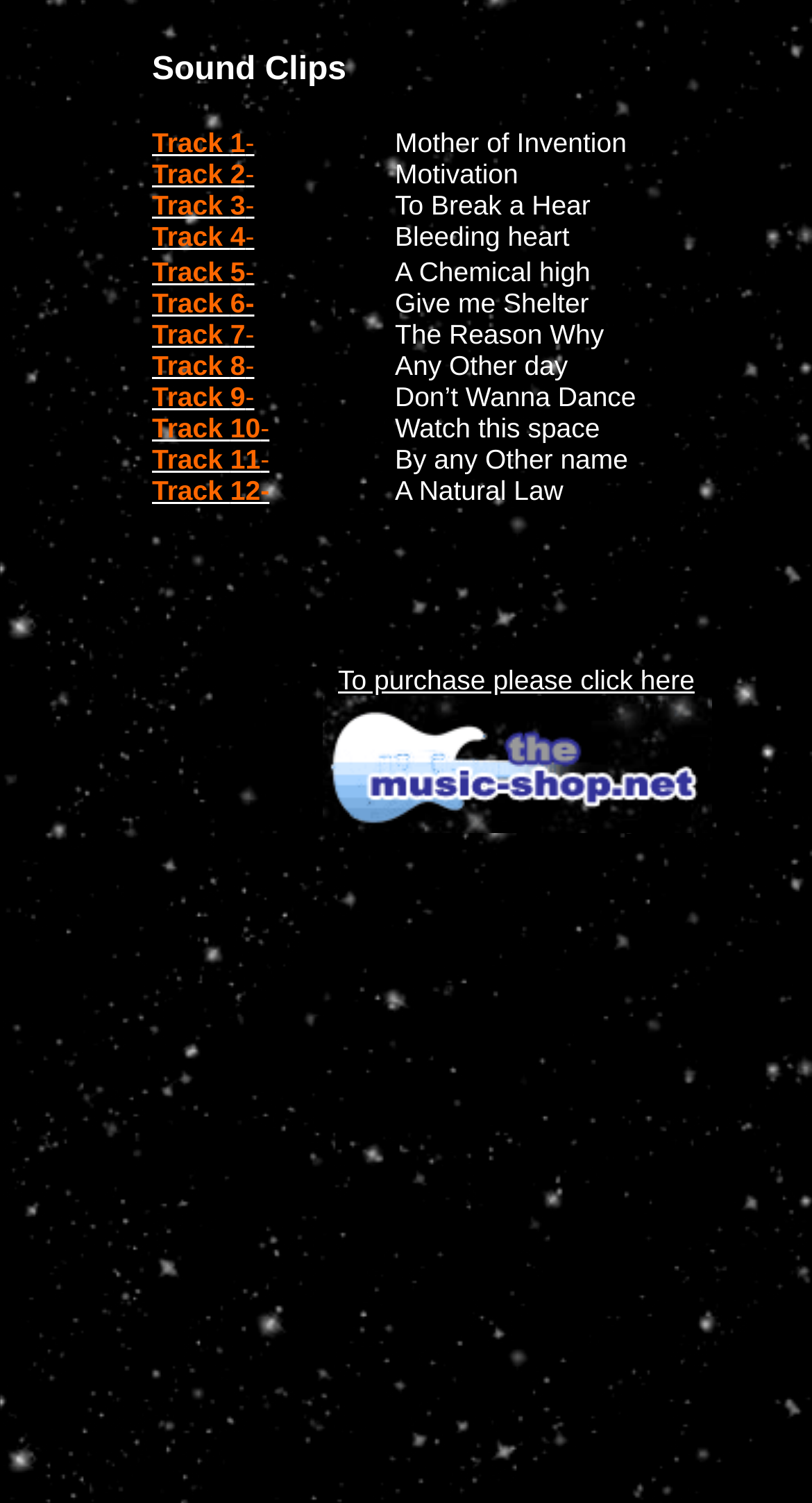Please locate the bounding box coordinates of the element that should be clicked to achieve the given instruction: "Click on Track 10".

[0.187, 0.273, 0.321, 0.297]